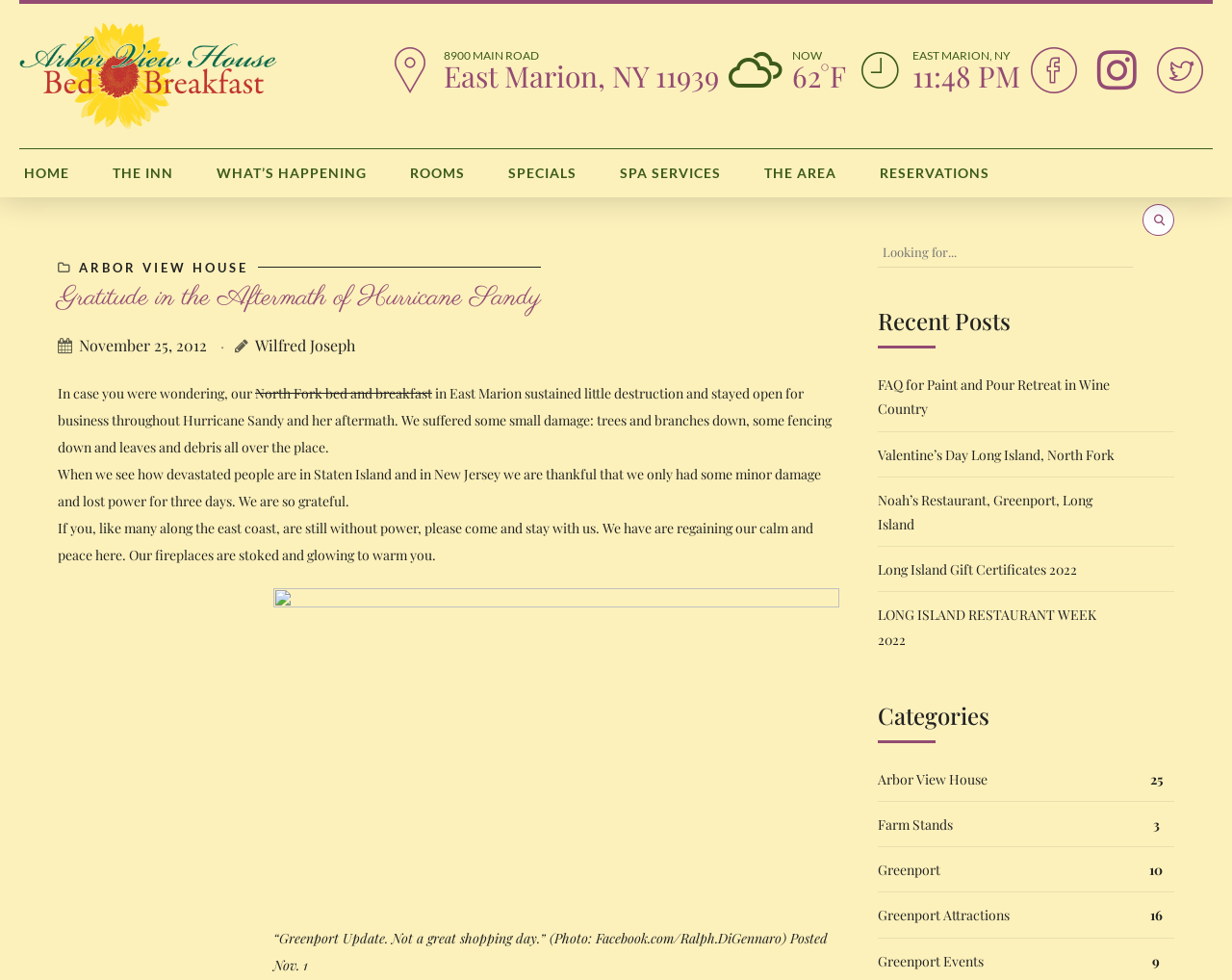Please provide a comprehensive answer to the question based on the screenshot: What is the address of Arbor View House?

I found a link element with the text '8900 MAIN ROAD East Marion, NY 11939' which is likely the address of Arbor View House, a bed and breakfast.